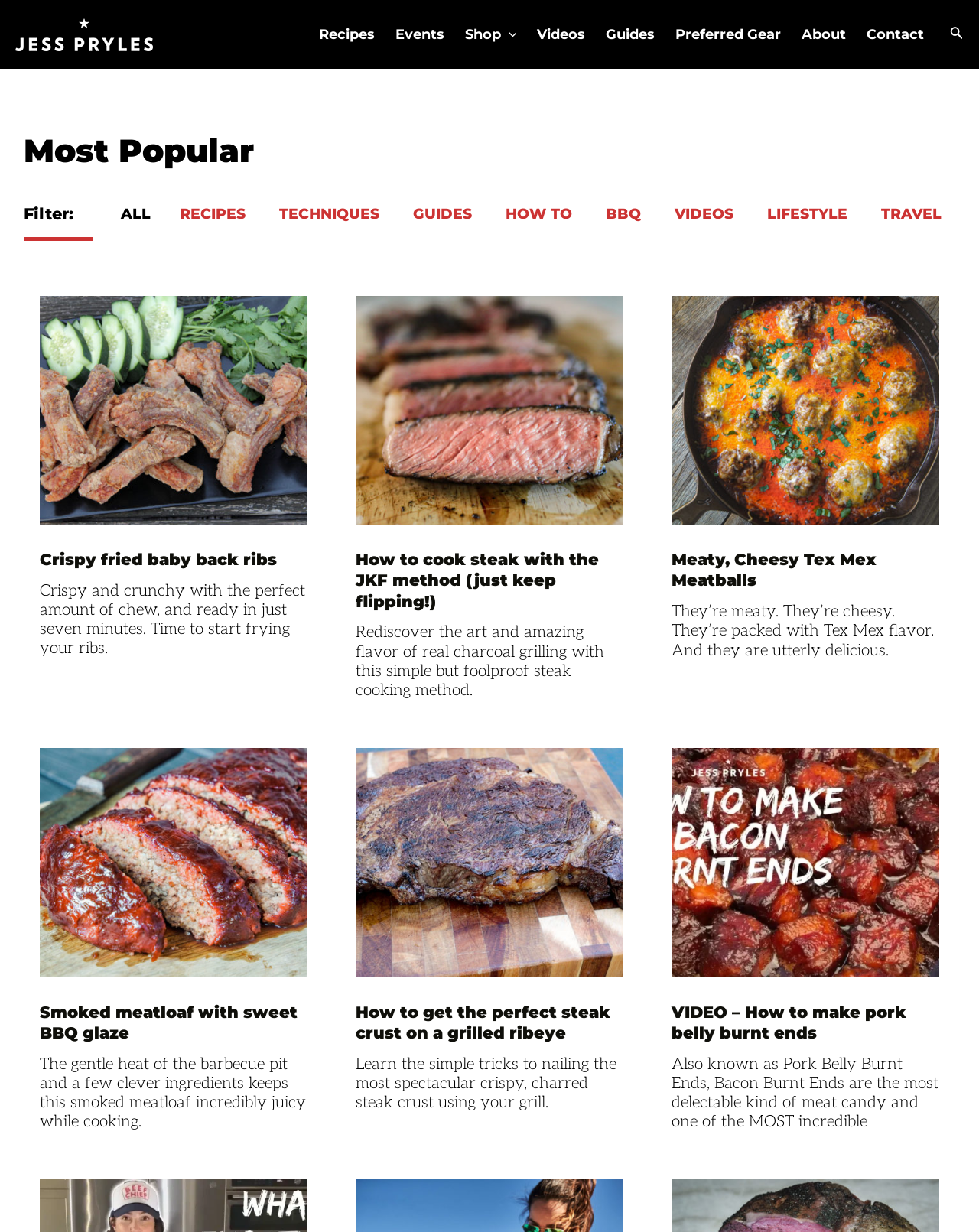Please specify the bounding box coordinates of the clickable section necessary to execute the following command: "View the details of the 15" Retail POS terminal Hardware".

None